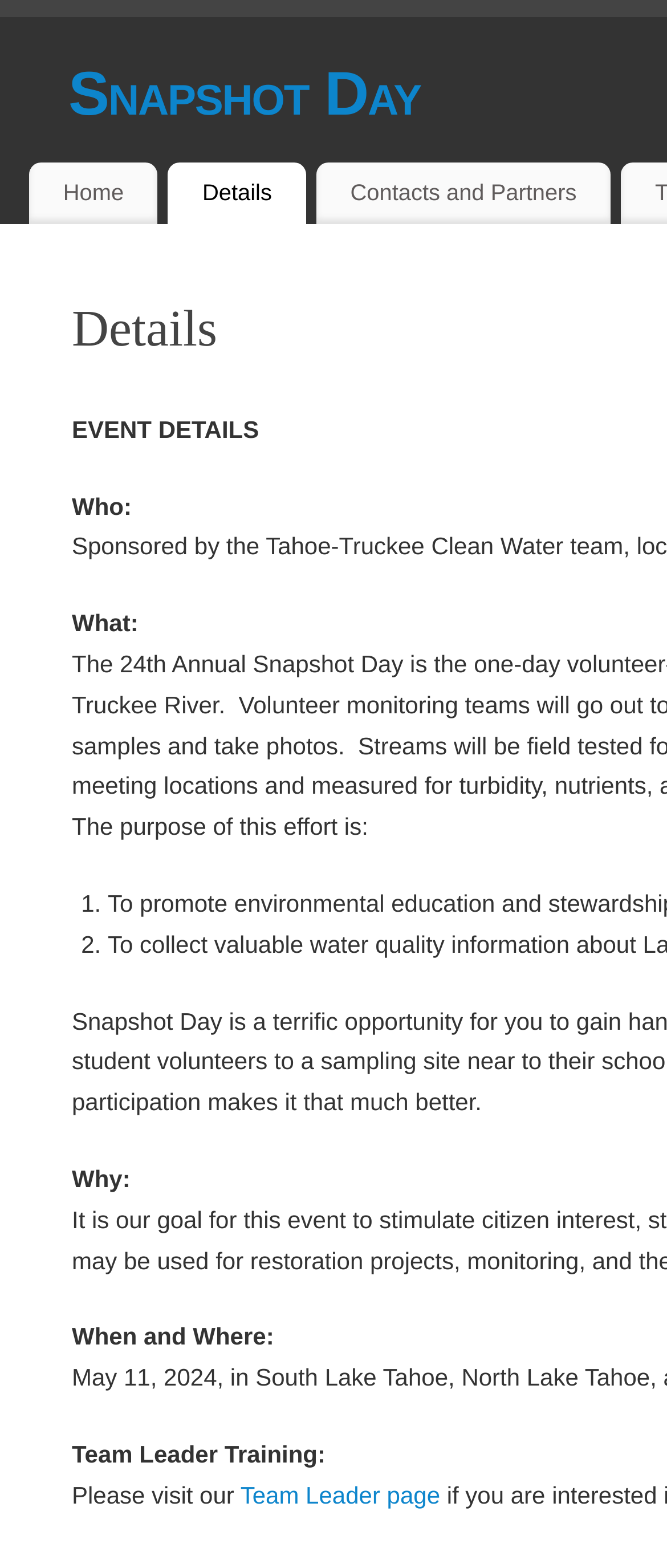Extract the bounding box coordinates for the UI element described as: "Home".

[0.044, 0.104, 0.237, 0.143]